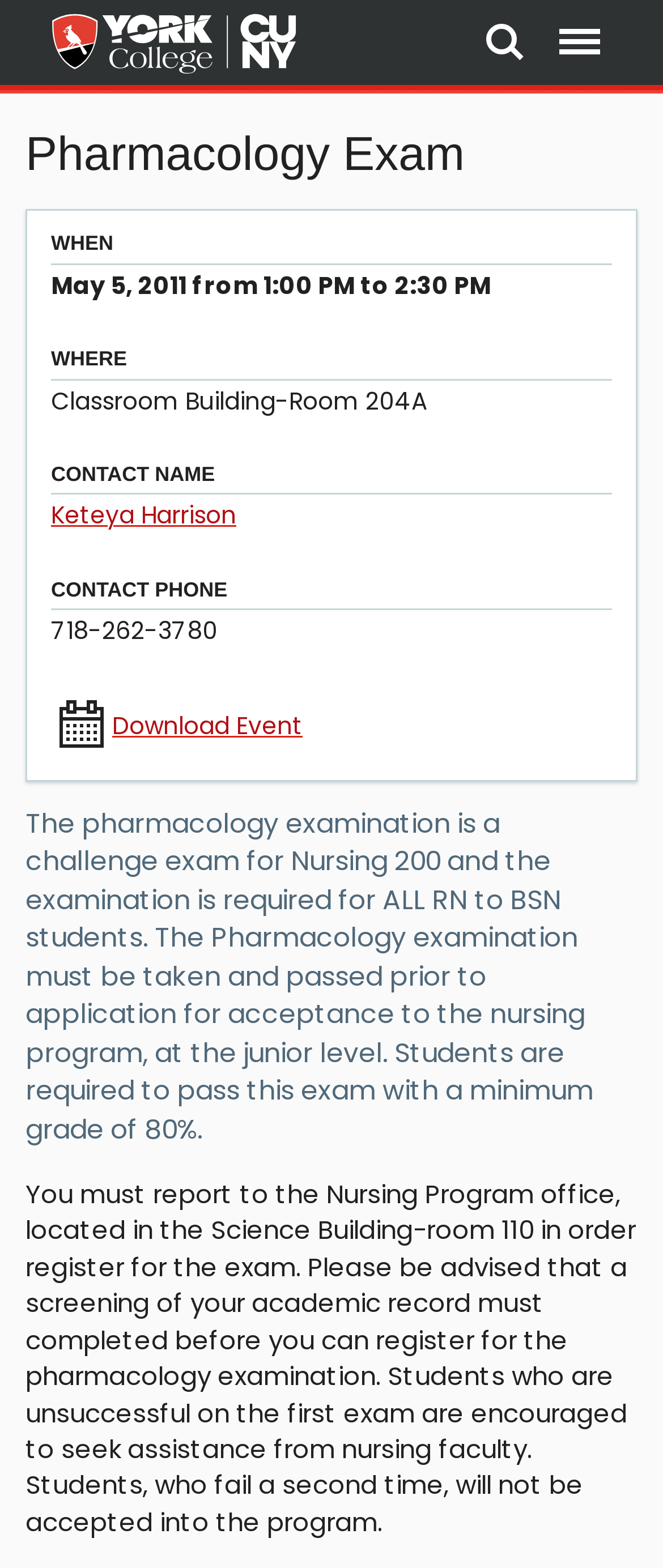Please determine the bounding box coordinates, formatted as (top-left x, top-left y, bottom-right x, bottom-right y), with all values as floating point numbers between 0 and 1. Identify the bounding box of the region described as: Menu

[0.818, 0.003, 0.931, 0.051]